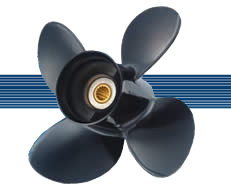What type of customers does Steel Developments cater to?
Look at the image and respond with a one-word or short-phrase answer.

Trade and private